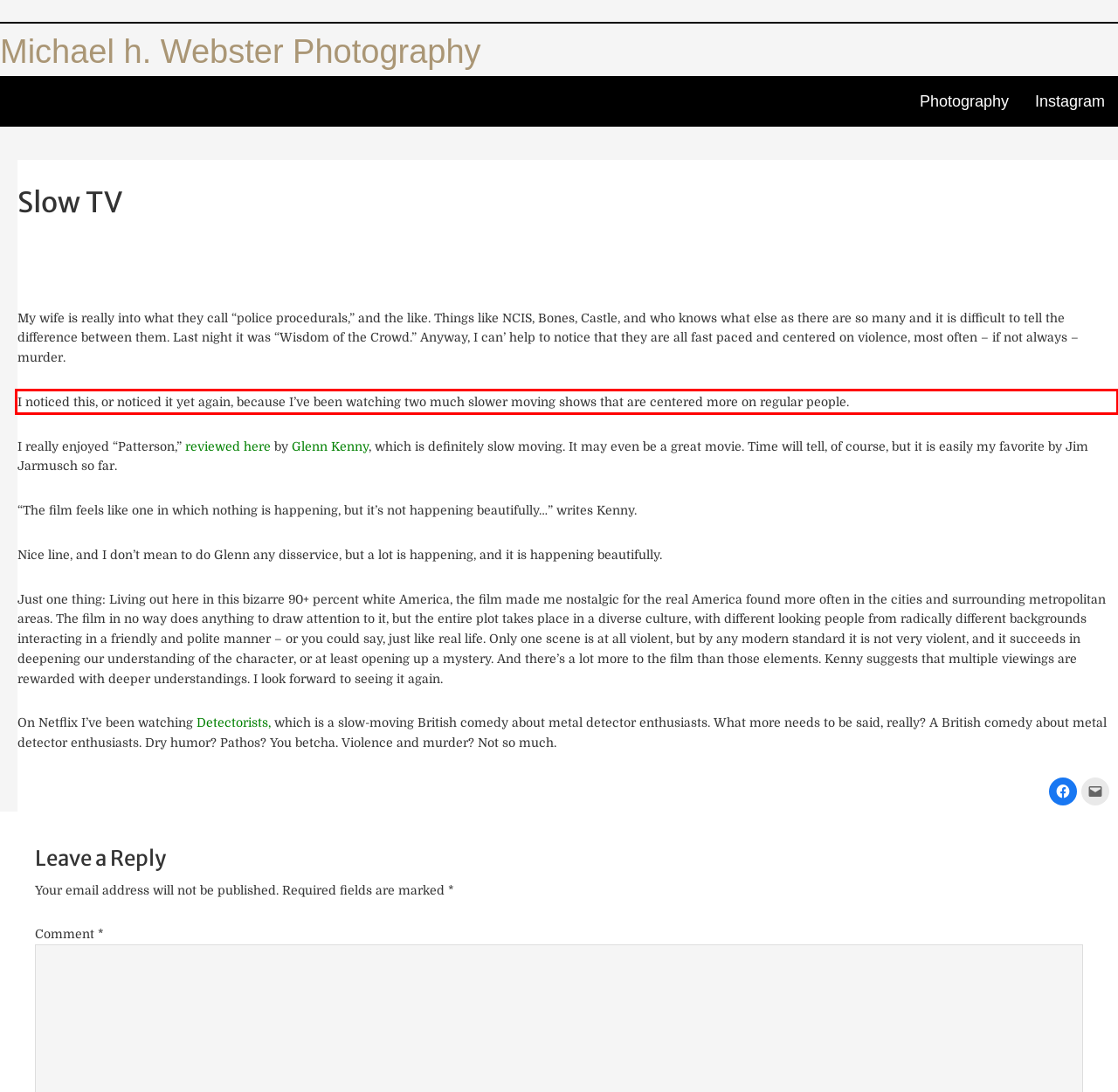You have a screenshot of a webpage with a red bounding box. Use OCR to generate the text contained within this red rectangle.

I noticed this, or noticed it yet again, because I’ve been watching two much slower moving shows that are centered more on regular people.